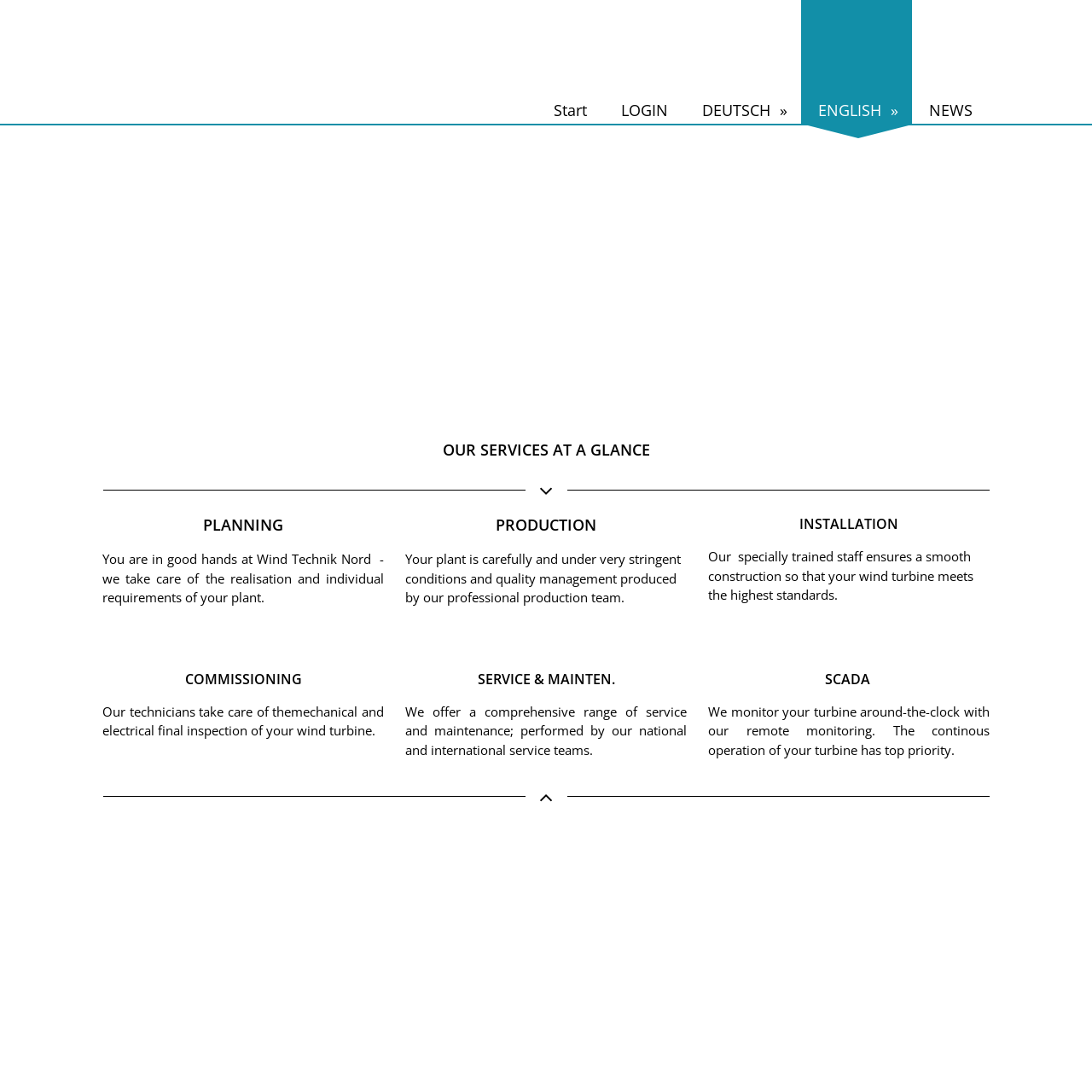What is the purpose of the company's SCADA service?
Please ensure your answer is as detailed and informative as possible.

According to the webpage, the company's SCADA service is used for remote monitoring of wind turbines. The description mentions that the company monitors the turbines around-the-clock to ensure continuous operation.